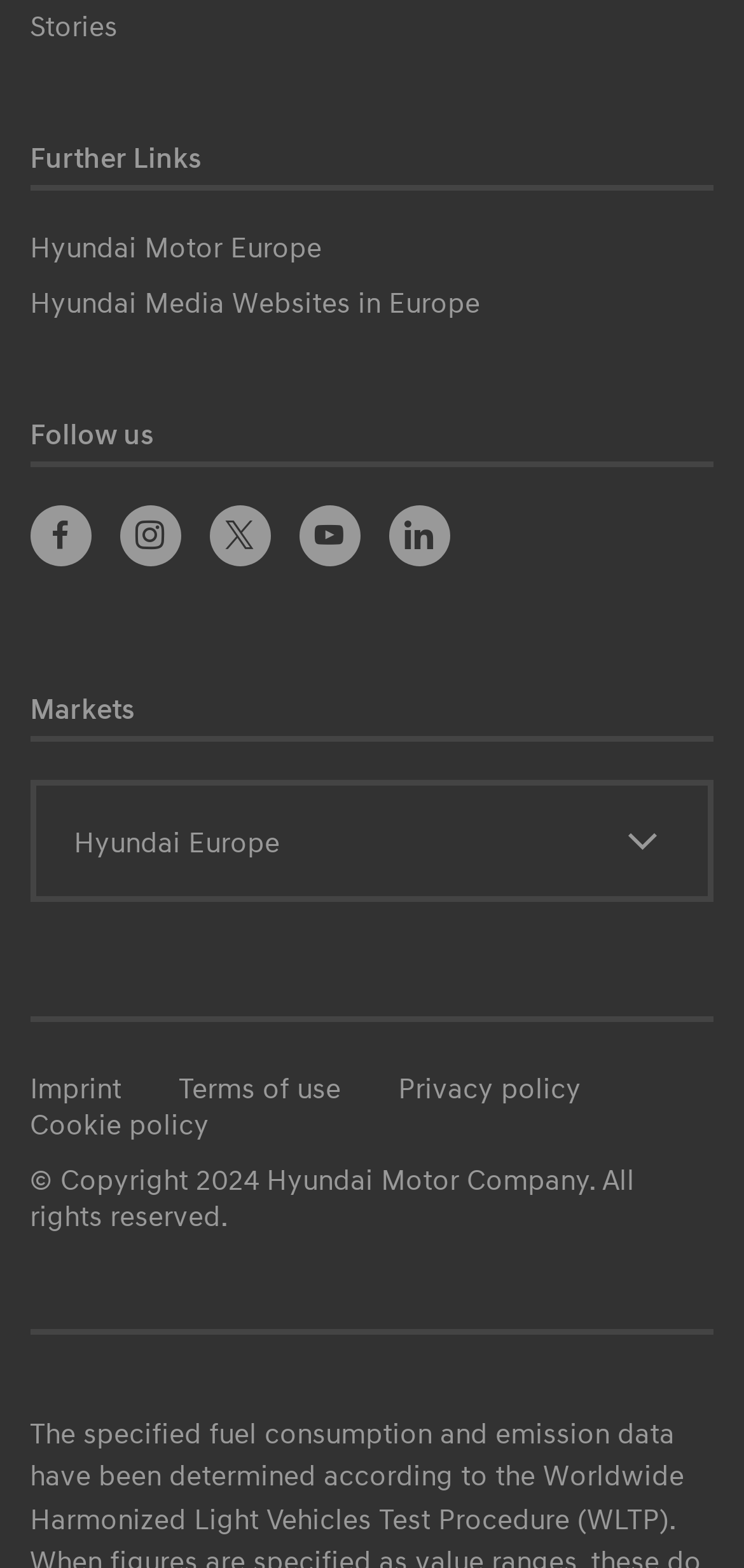Reply to the question with a brief word or phrase: What is the purpose of the combobox?

Selecting a market